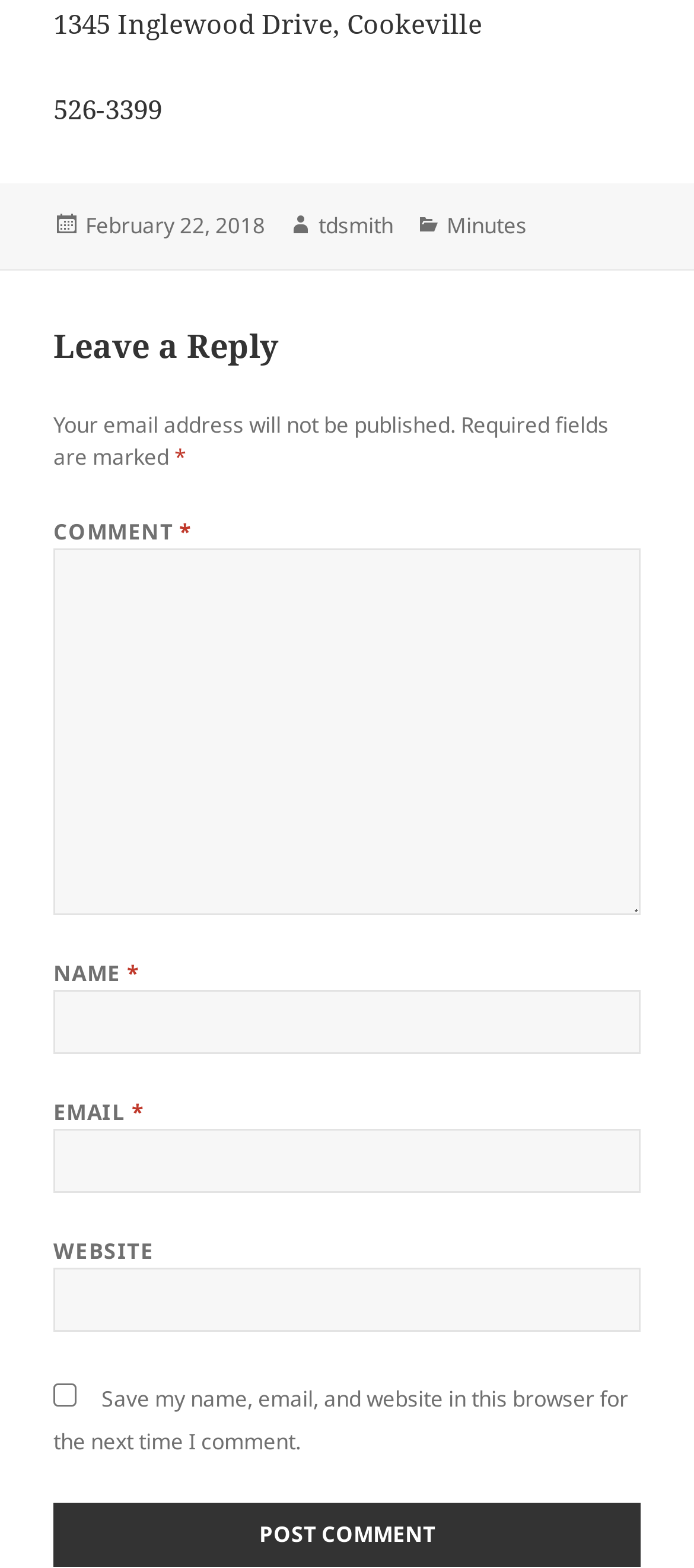Can you find the bounding box coordinates of the area I should click to execute the following instruction: "Input your email"?

[0.077, 0.72, 0.923, 0.761]